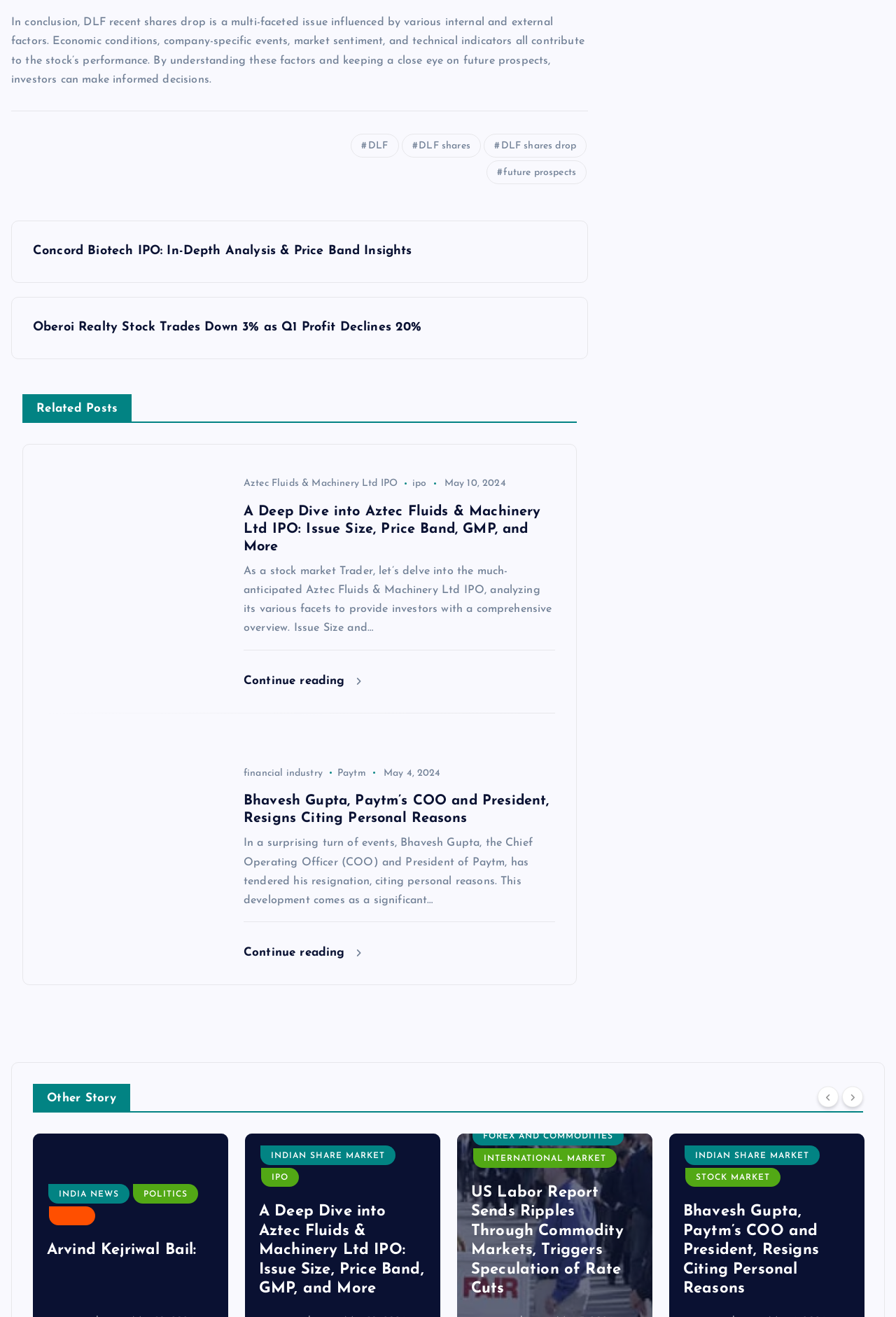Locate the bounding box coordinates of the clickable element to fulfill the following instruction: "Click on the 'Next' button". Provide the coordinates as four float numbers between 0 and 1 in the format [left, top, right, bottom].

[0.94, 0.811, 0.963, 0.827]